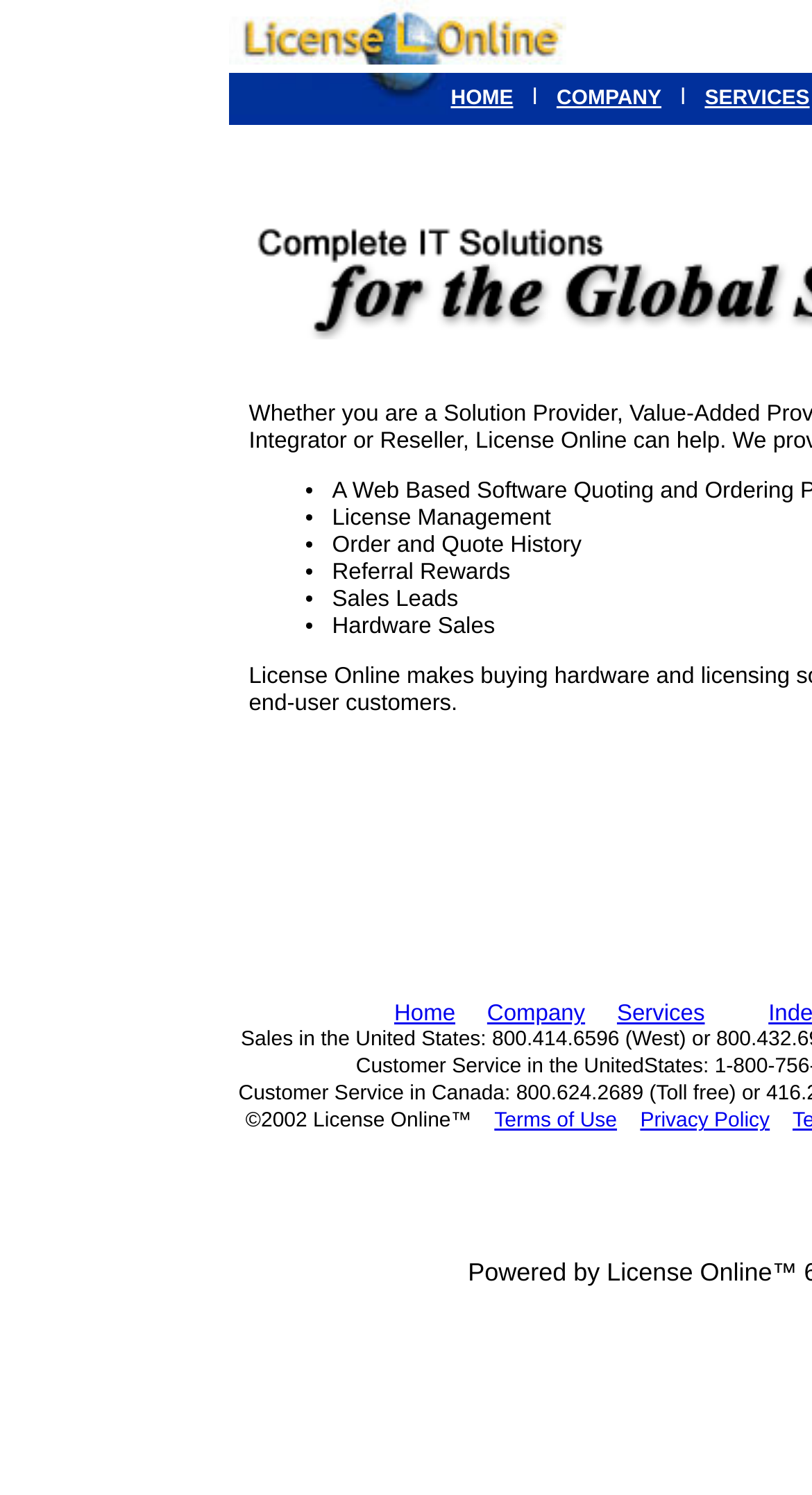Highlight the bounding box coordinates of the region I should click on to meet the following instruction: "click SERVICES".

[0.868, 0.058, 0.997, 0.074]